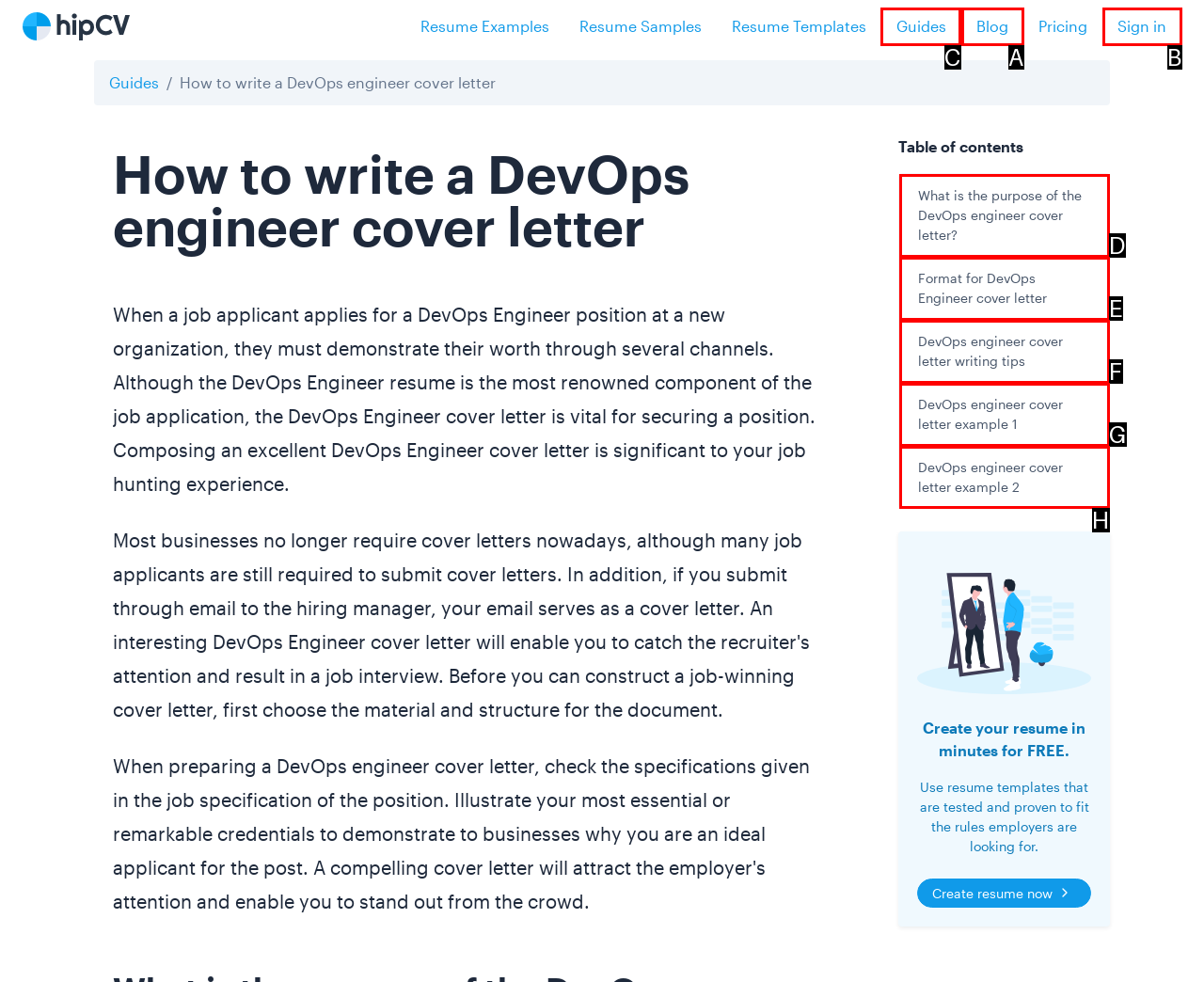Which letter corresponds to the correct option to complete the task: Click on the 'Guides' link?
Answer with the letter of the chosen UI element.

C